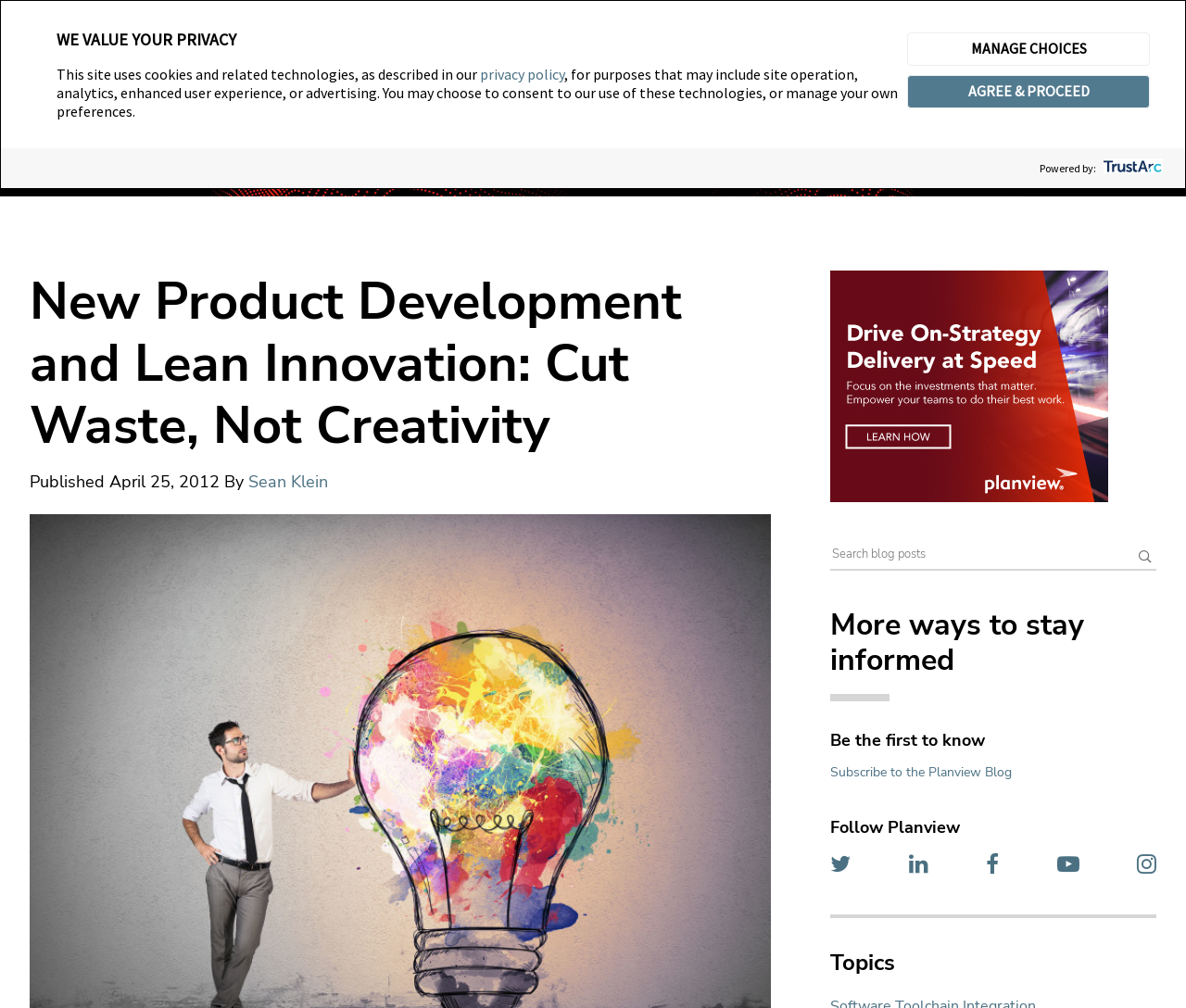Find the bounding box coordinates of the clickable region needed to perform the following instruction: "Read the blog post about New Product Development and Lean Innovation". The coordinates should be provided as four float numbers between 0 and 1, i.e., [left, top, right, bottom].

[0.025, 0.268, 0.65, 0.454]